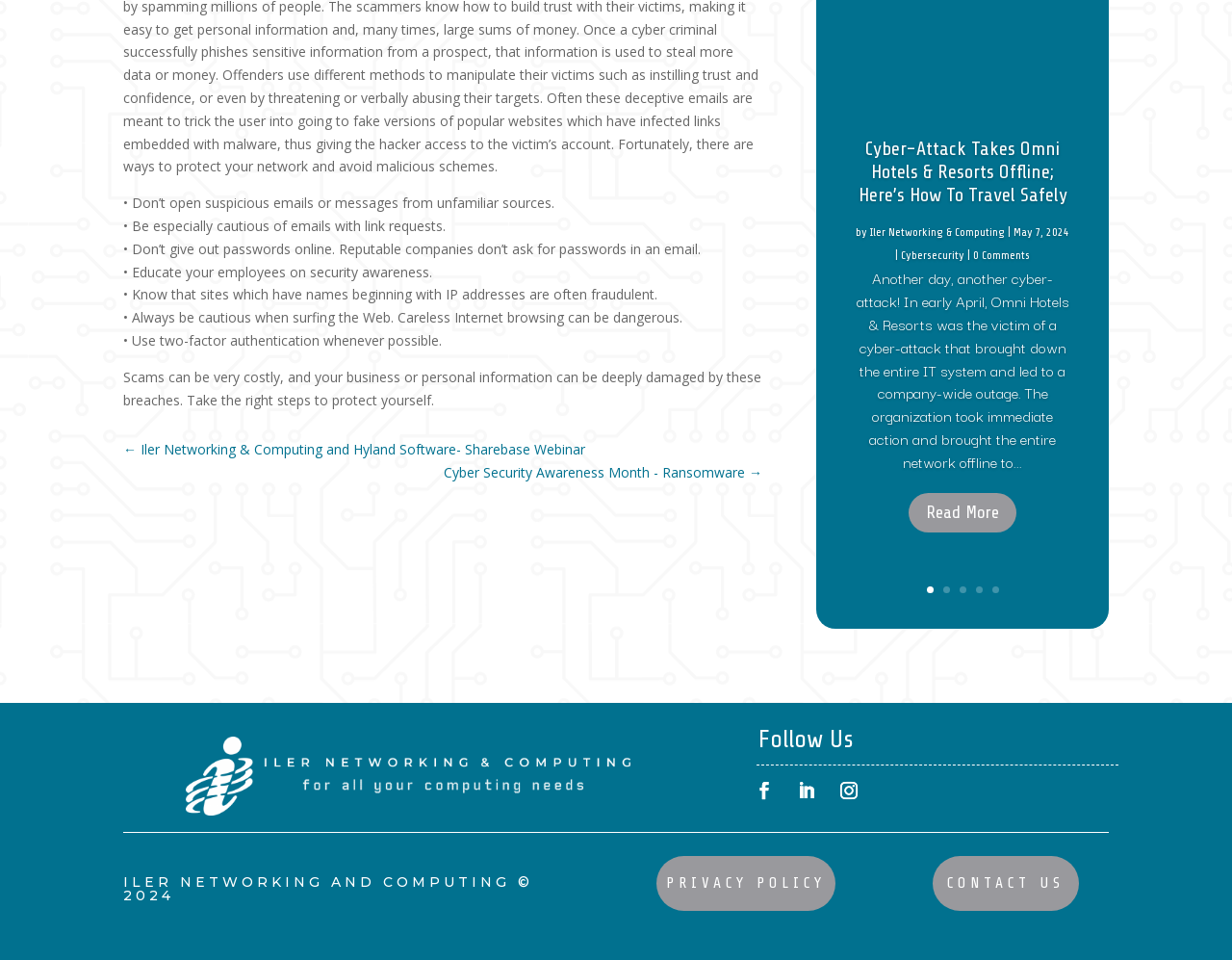Ascertain the bounding box coordinates for the UI element detailed here: "Previous". The coordinates should be provided as [left, top, right, bottom] with each value being a float between 0 and 1.

[0.645, 0.249, 0.683, 0.298]